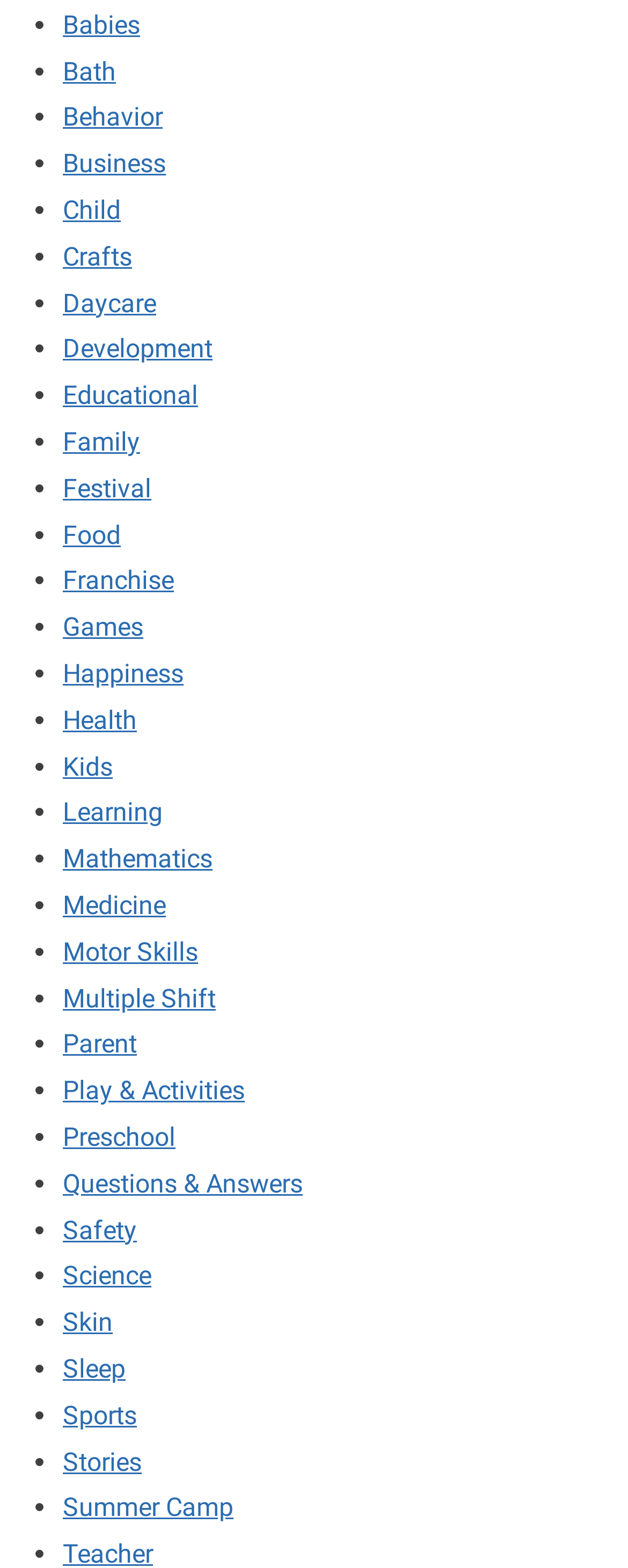Identify the bounding box for the element characterized by the following description: "Safety".

[0.1, 0.774, 0.218, 0.794]